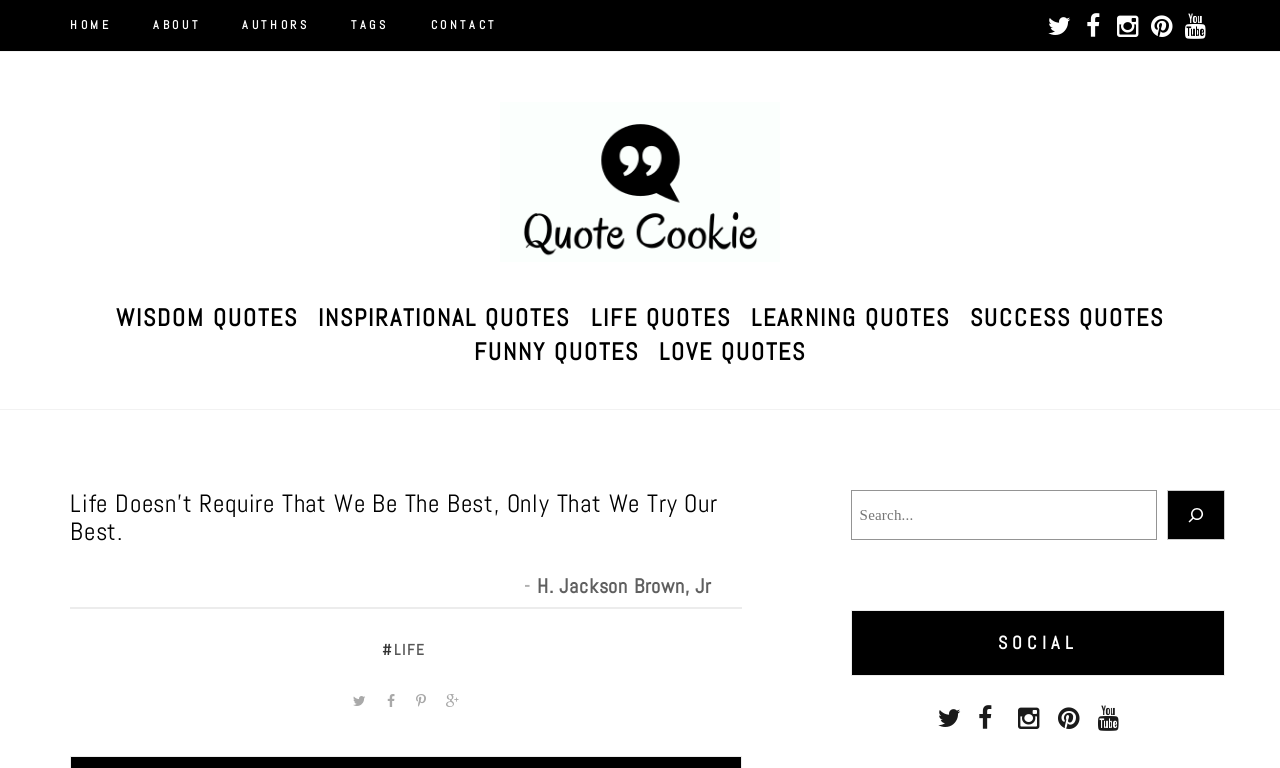Please identify the bounding box coordinates of the element that needs to be clicked to perform the following instruction: "View WISDOM QUOTES".

[0.084, 0.393, 0.239, 0.425]